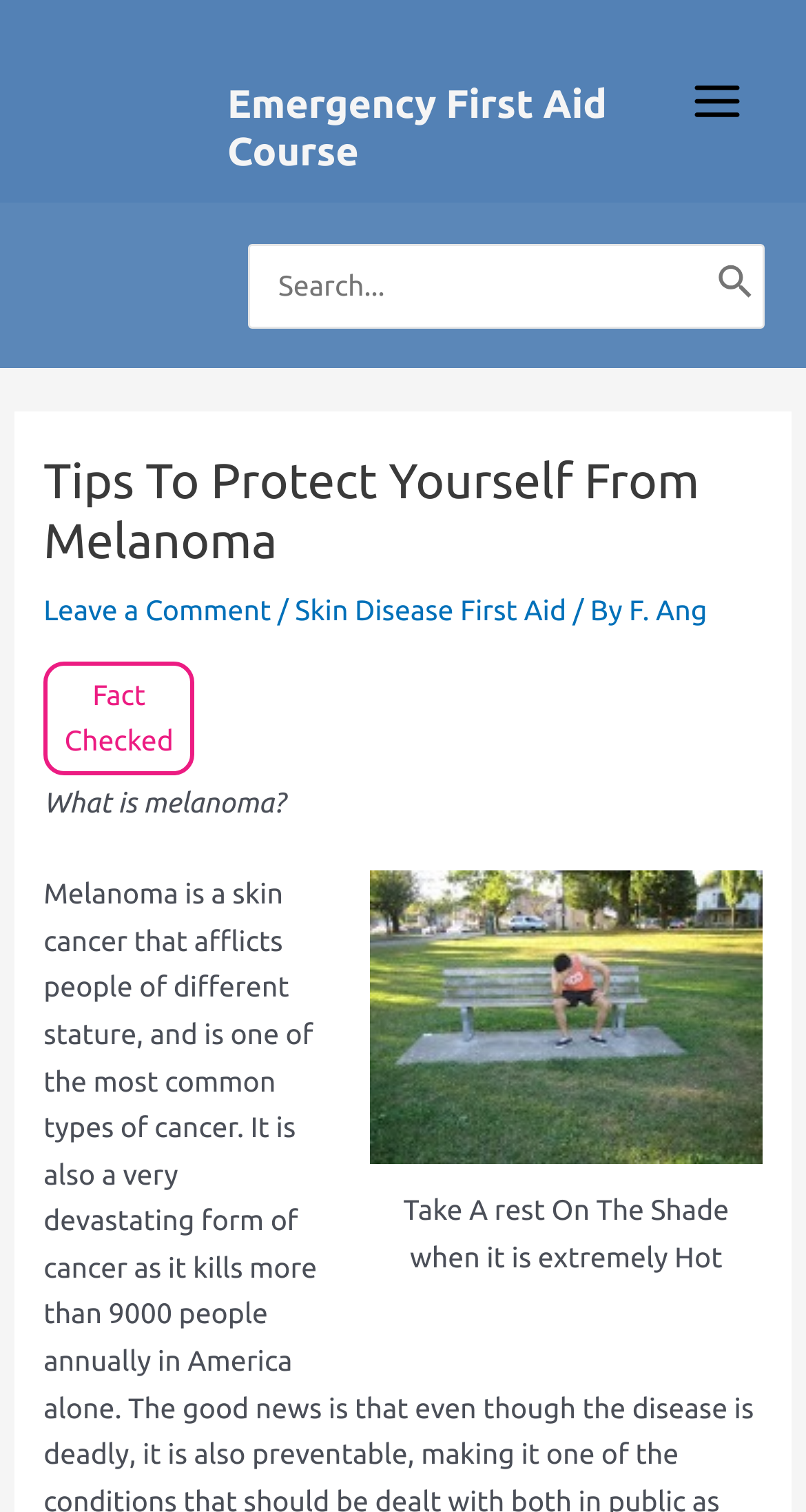Please indicate the bounding box coordinates of the element's region to be clicked to achieve the instruction: "Click the 'Main Menu' button". Provide the coordinates as four float numbers between 0 and 1, i.e., [left, top, right, bottom].

[0.829, 0.035, 0.949, 0.099]